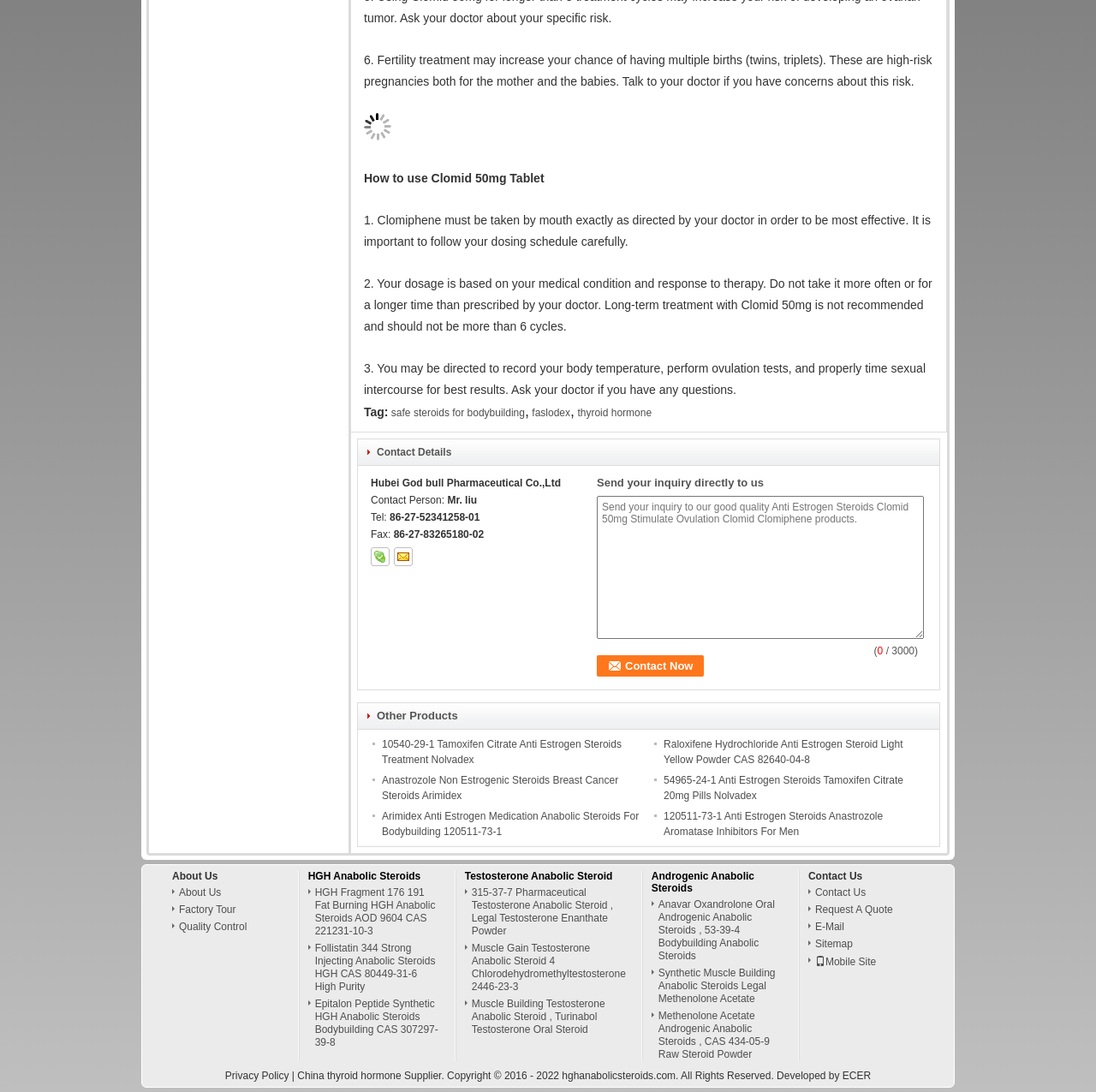What is the company name of the contact person Mr. Liu?
Answer the question with a detailed and thorough explanation.

The contact person Mr. Liu is affiliated with Hubei God bull Pharmaceutical Co.,Ltd, which is mentioned in the contact details section of the webpage.